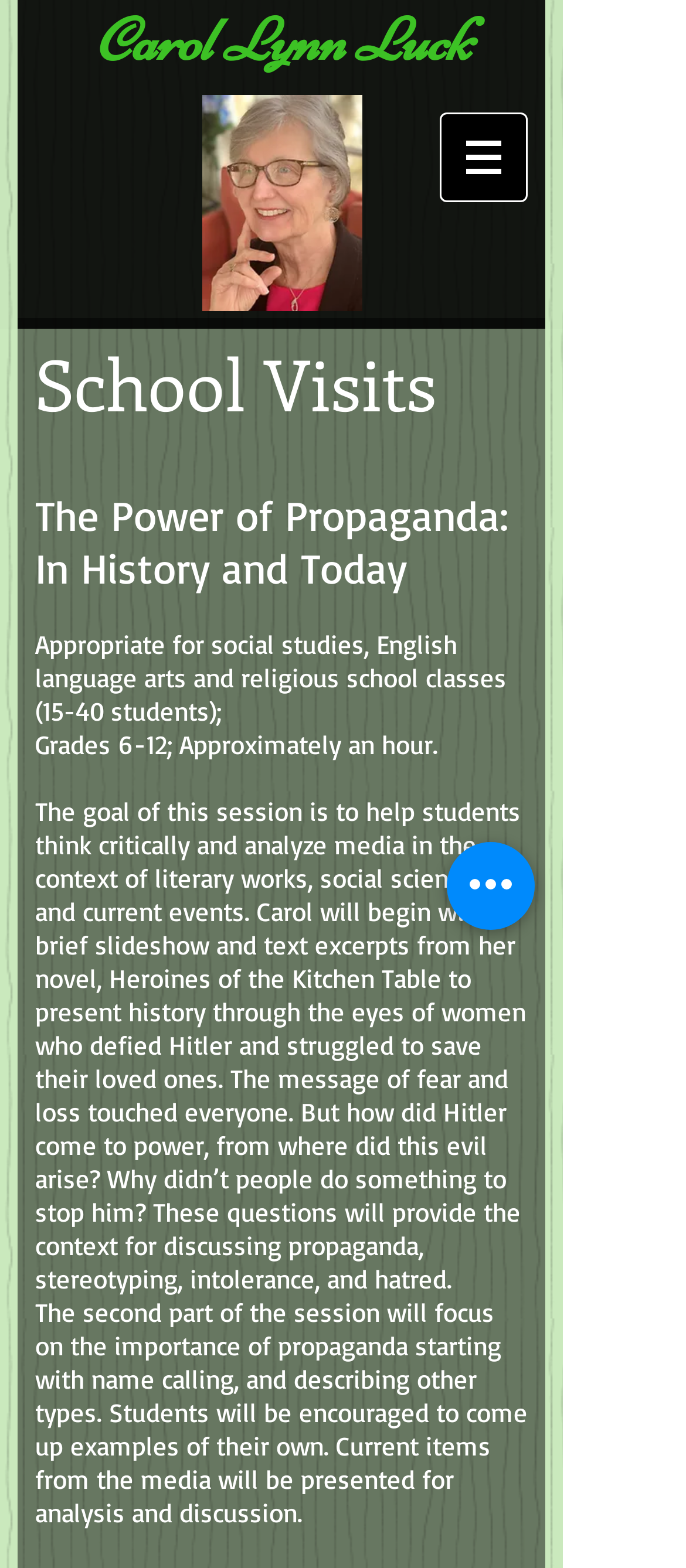What is the age range of students for the school visit session?
Using the screenshot, give a one-word or short phrase answer.

Grades 6-12